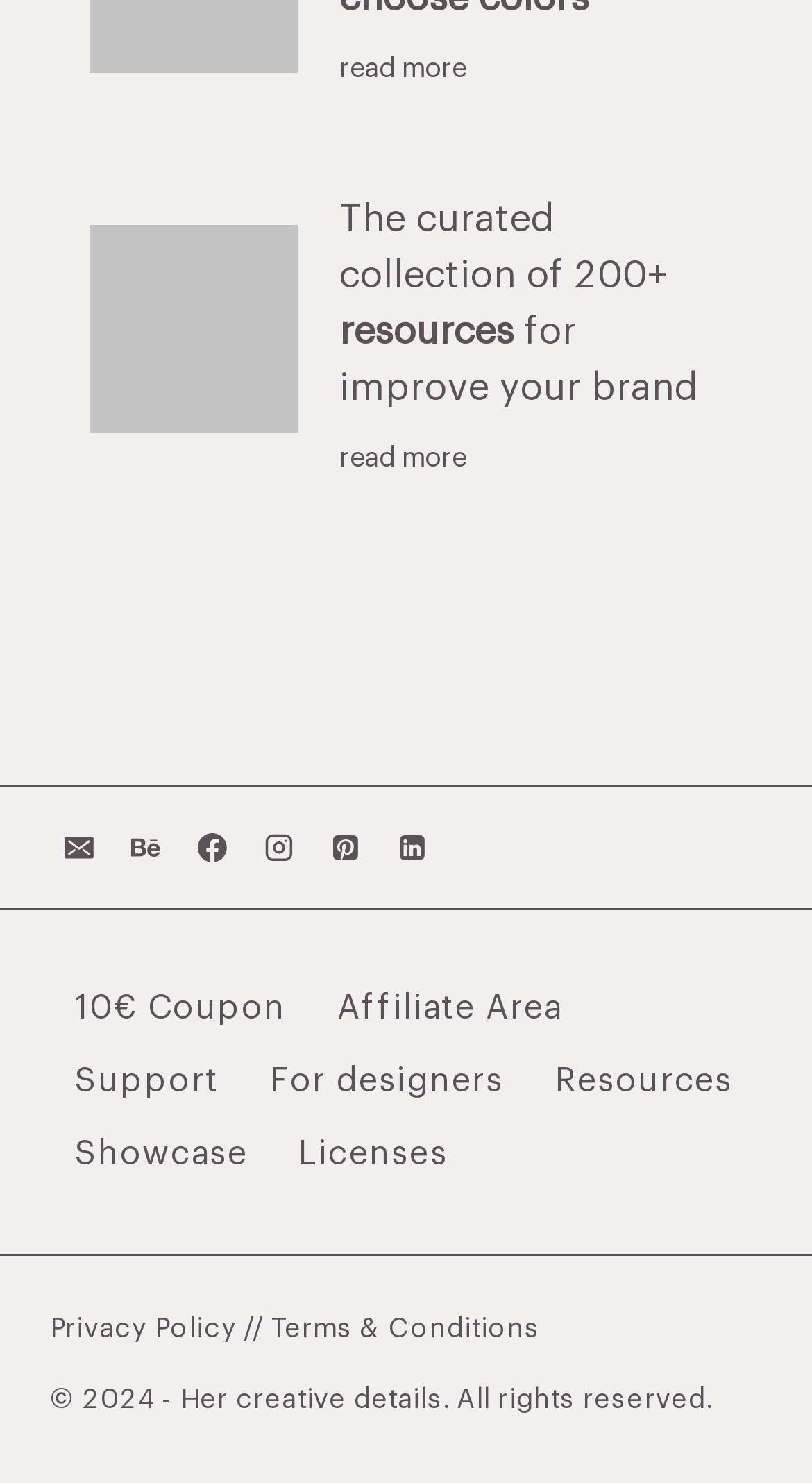Please provide a brief answer to the following inquiry using a single word or phrase:
What is the copyright information on the webpage?

2024 - Her creative details